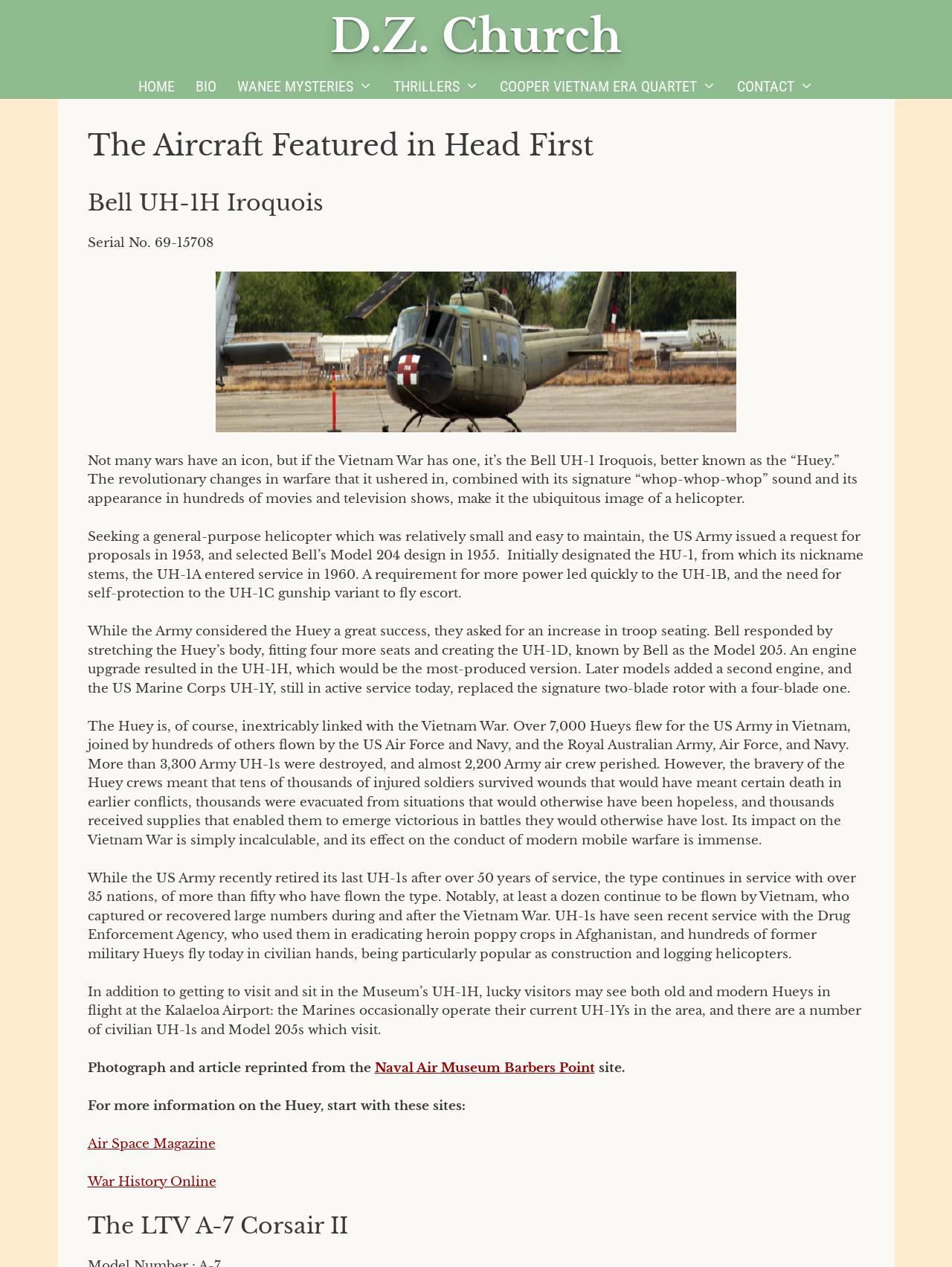What is the serial number of the helicopter?
Answer the question in as much detail as possible.

I found the answer by looking at the StaticText element 'Serial No. 69-15708' which is located below the heading 'Bell UH-1H Iroquois' and is likely to be a key piece of information about the helicopter.